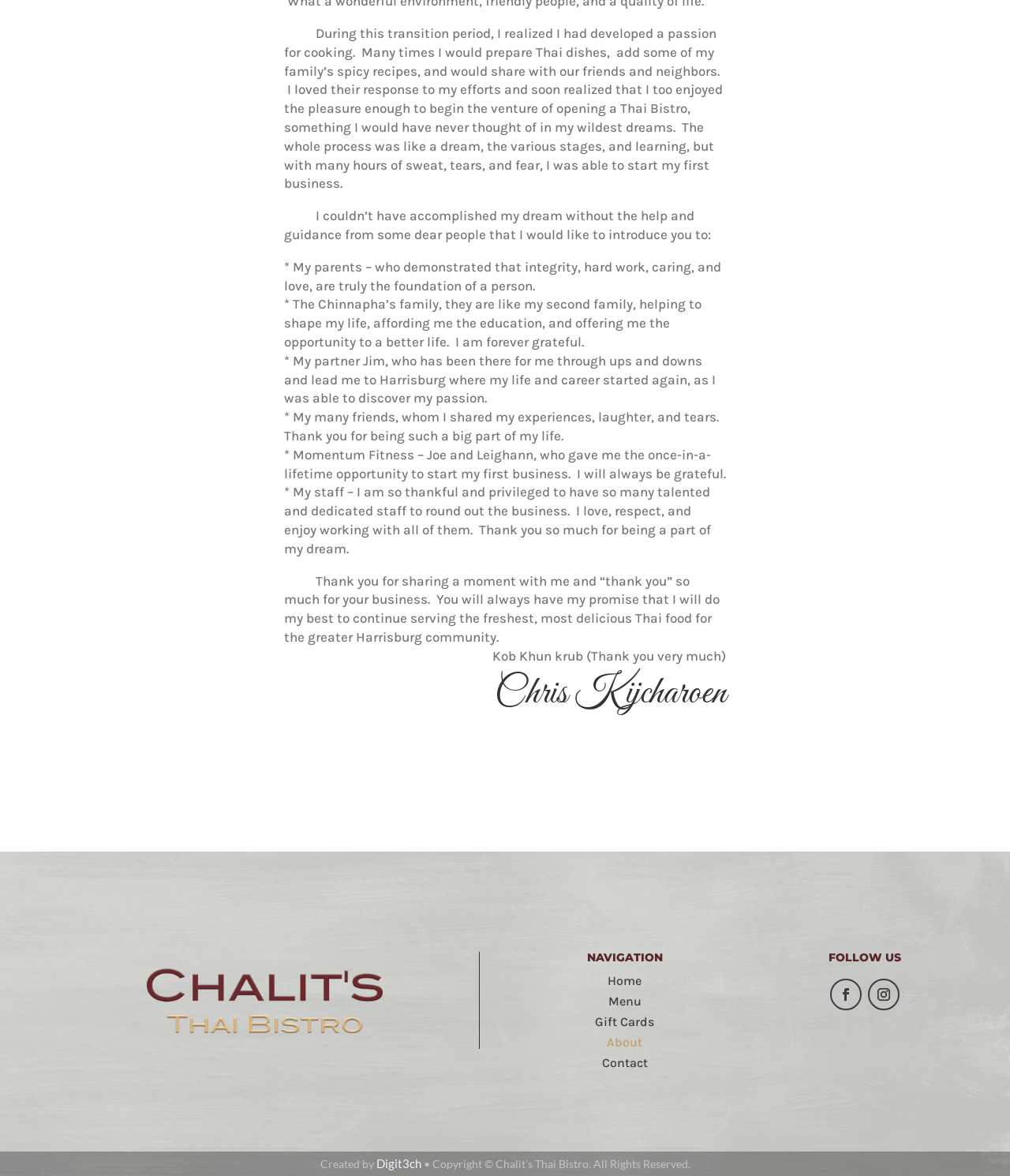Answer with a single word or phrase: 
Who is the owner of the Thai Bistro?

Chris Kijcharoen